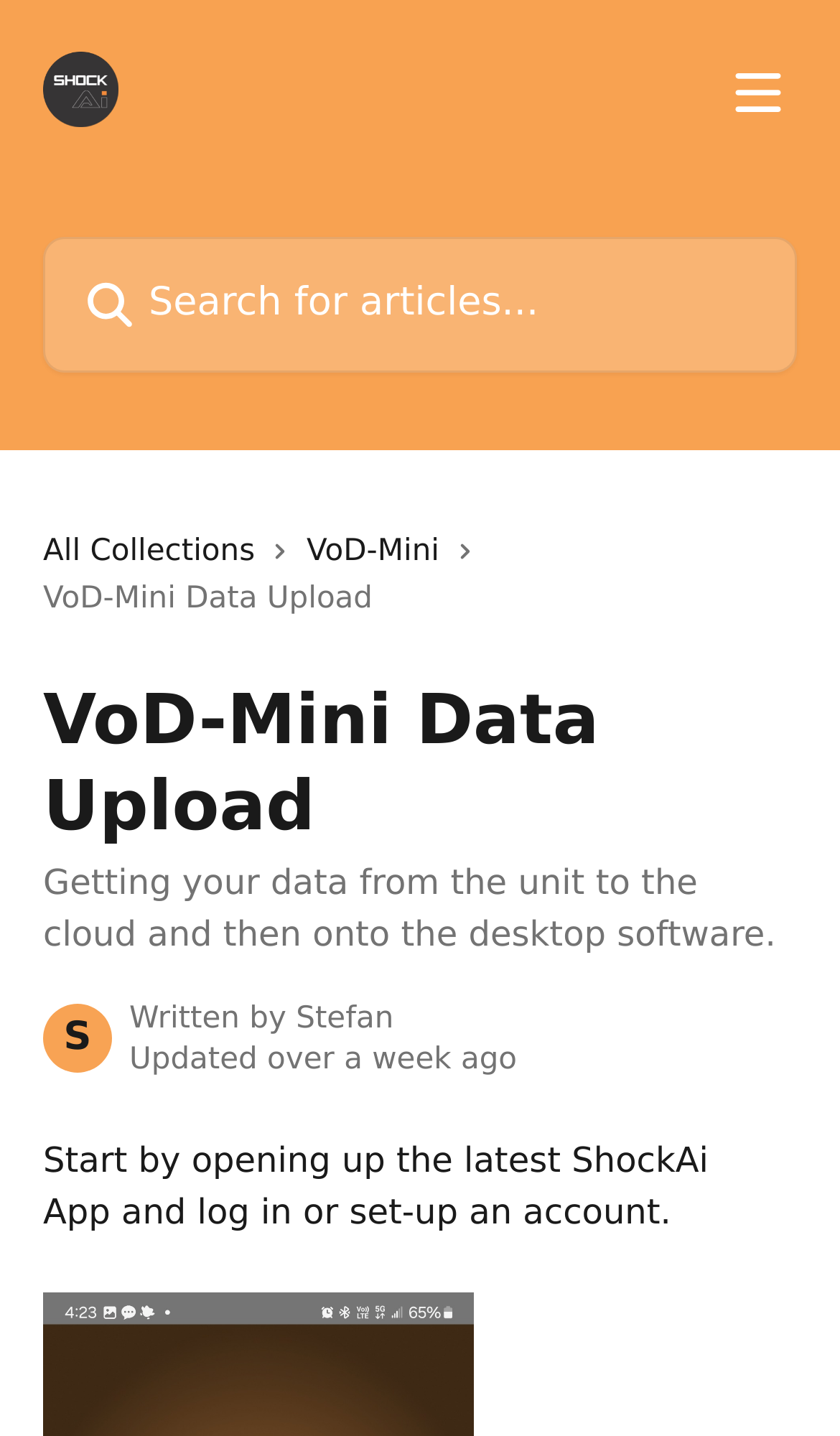What is the first step in getting data from the unit to the cloud?
Offer a detailed and exhaustive answer to the question.

I found the answer by looking at the static text element with the instructions 'Start by opening up the latest ShockAi App and log in or set-up an account.' in the article section of the webpage.